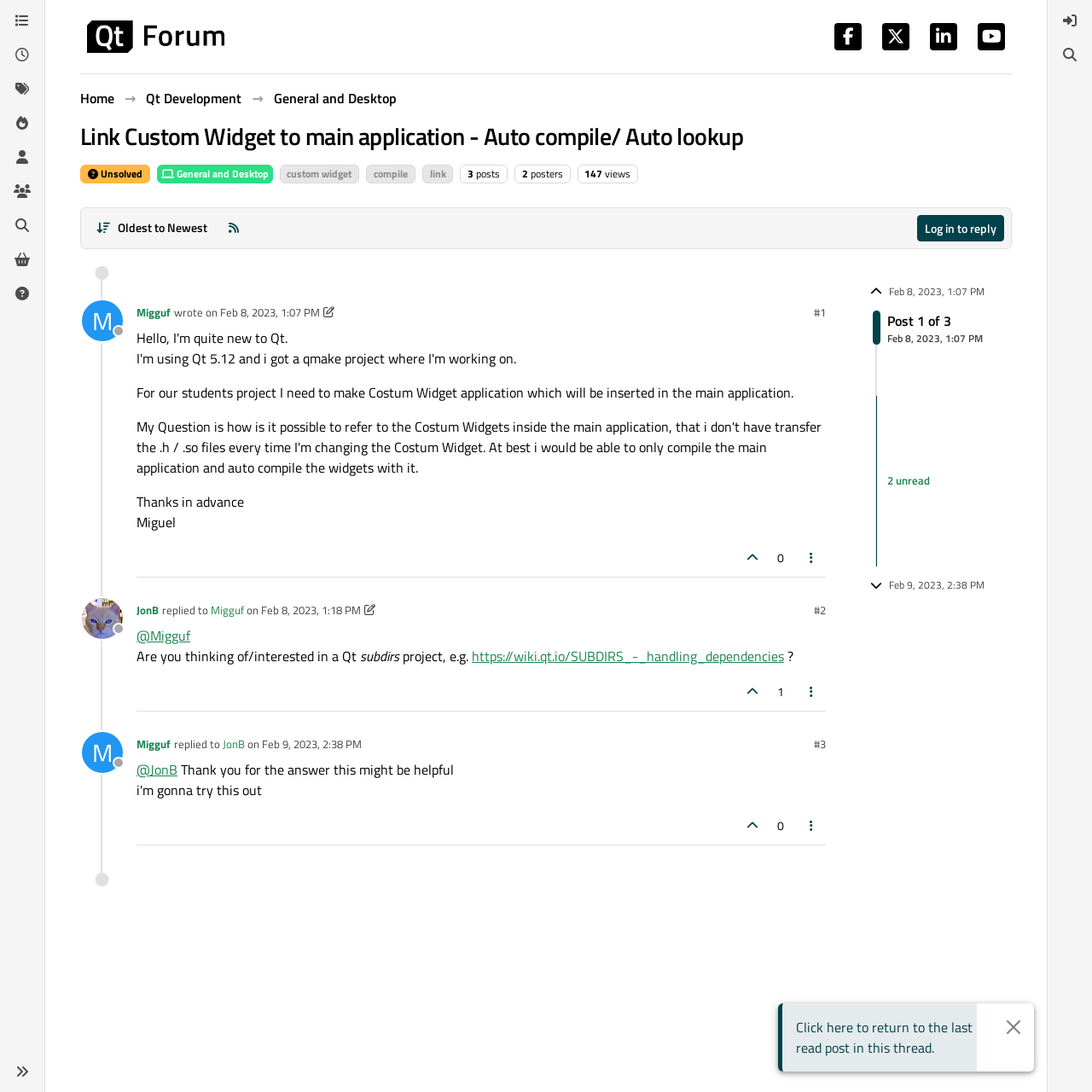Locate the headline of the webpage and generate its content.

Link Custom Widget to main application - Auto compile/ Auto lookup